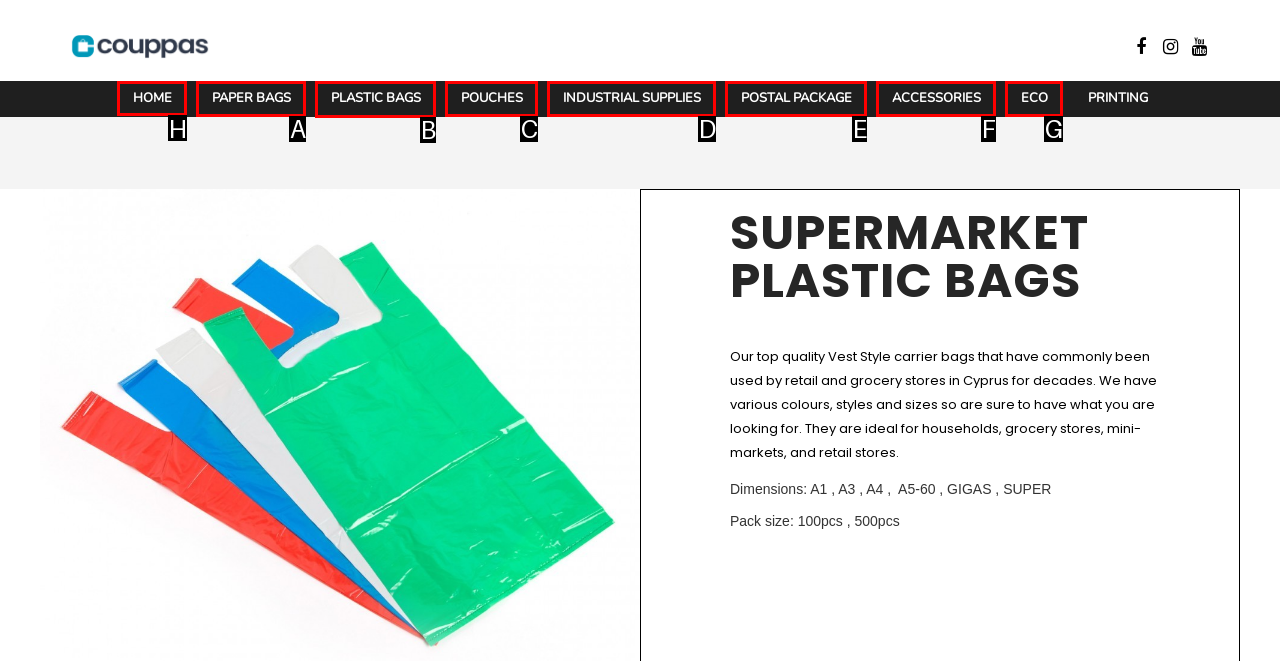Identify the HTML element to click to fulfill this task: go to home page
Answer with the letter from the given choices.

H